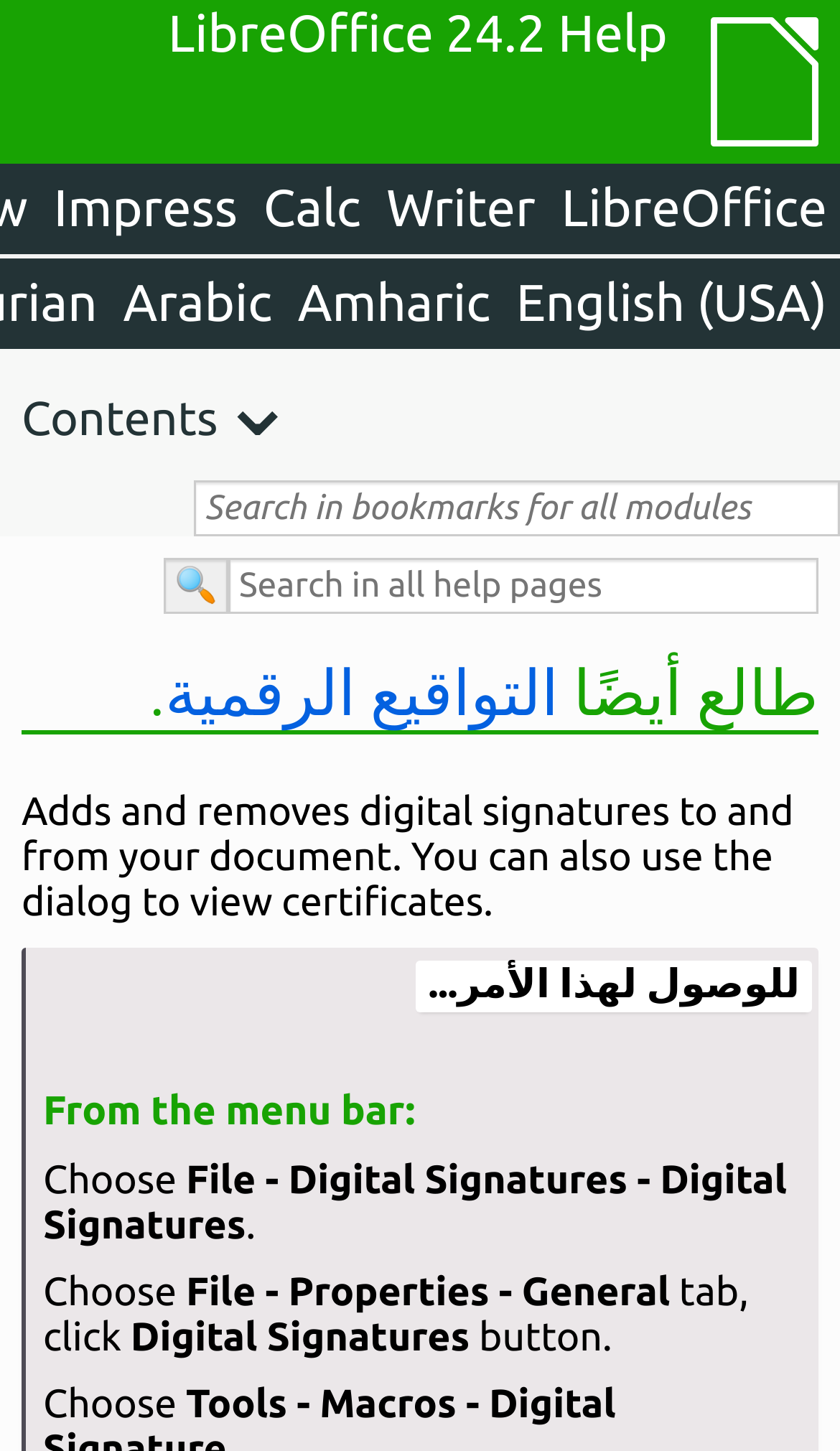What is the icon next to the 'Search in all help pages' search box?
Using the image as a reference, give an elaborate response to the question.

I found the answer by looking at the button element that is located next to the 'Search in all help pages' search box, which has the icon 🔍.